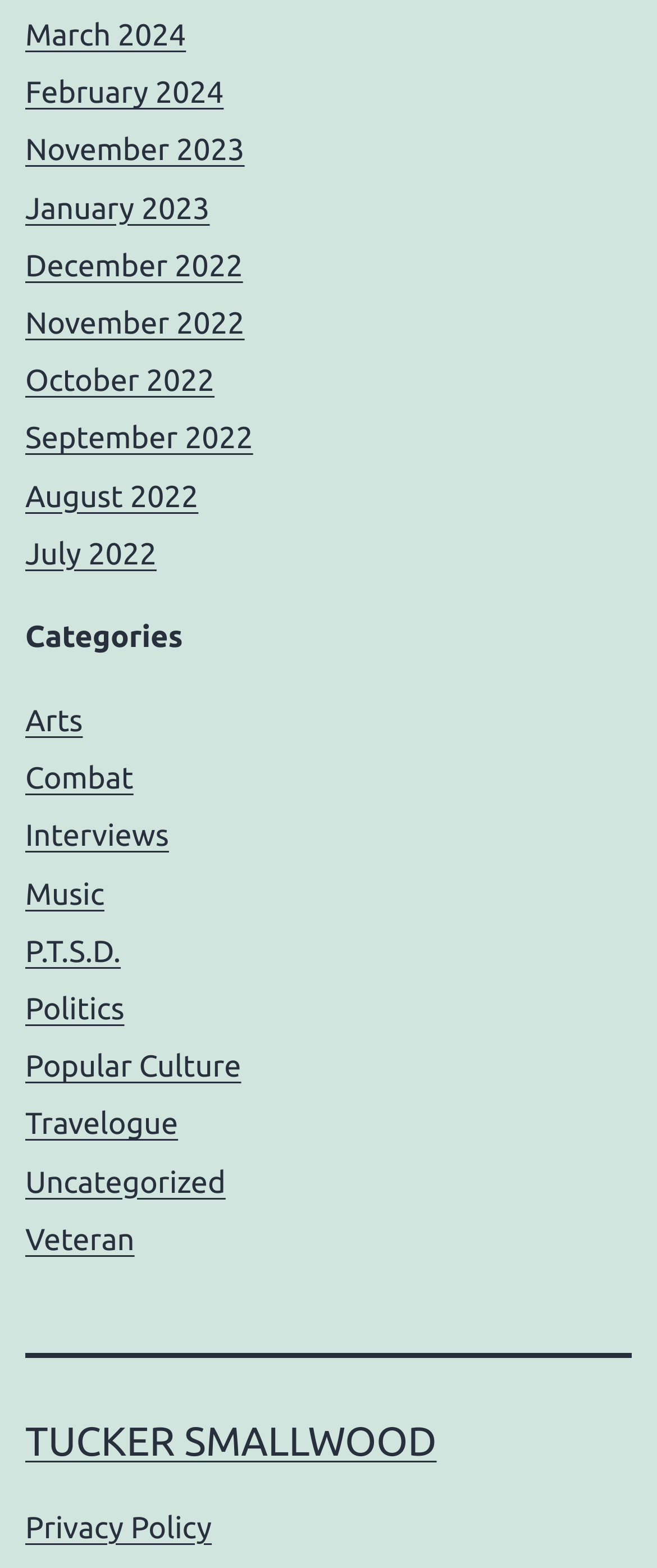Please specify the bounding box coordinates of the element that should be clicked to execute the given instruction: 'Explore November 2022 archives'. Ensure the coordinates are four float numbers between 0 and 1, expressed as [left, top, right, bottom].

[0.038, 0.195, 0.372, 0.217]